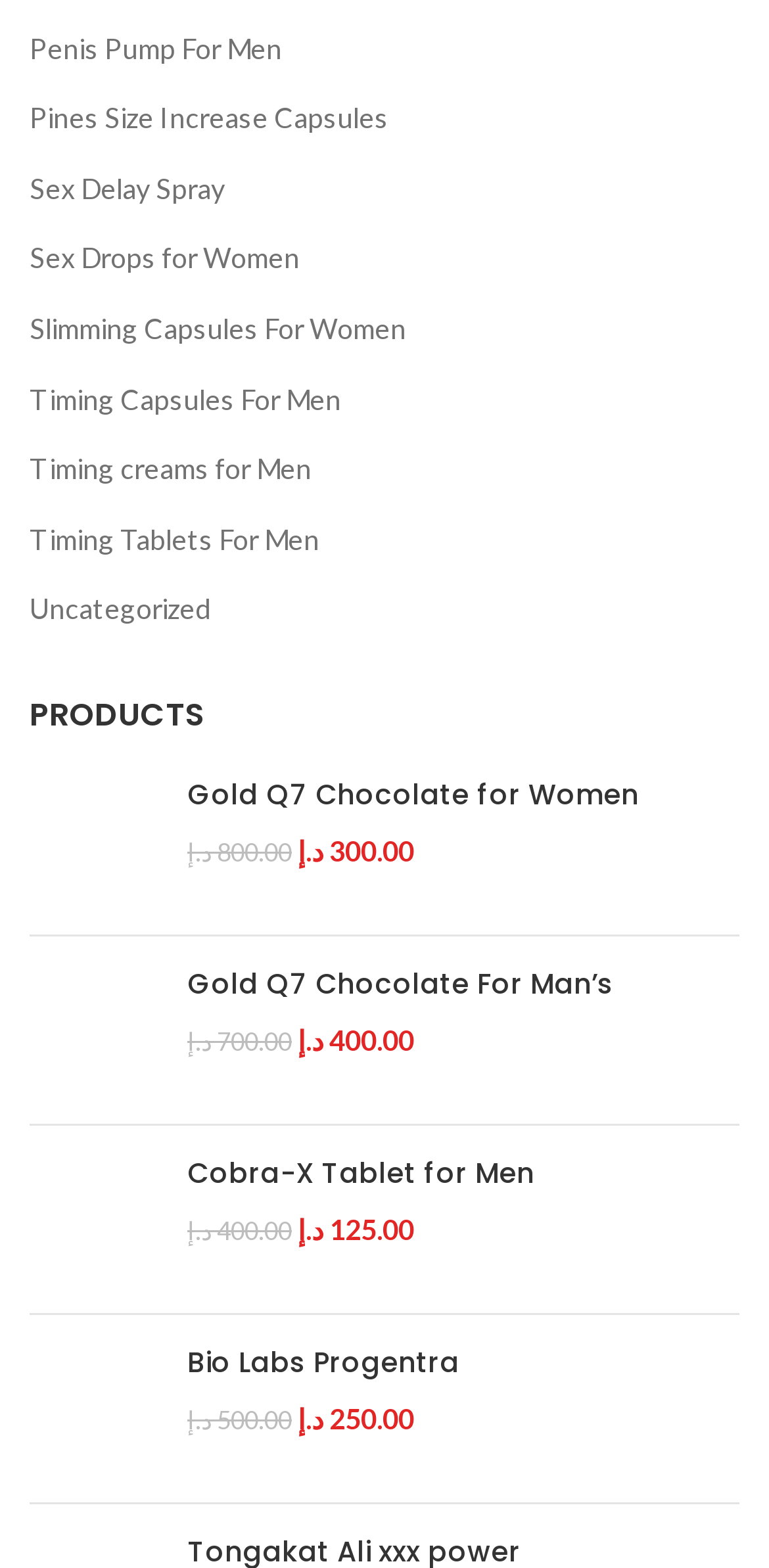Please locate the bounding box coordinates of the element's region that needs to be clicked to follow the instruction: "Explore Timing Capsules For Men". The bounding box coordinates should be provided as four float numbers between 0 and 1, i.e., [left, top, right, bottom].

[0.038, 0.232, 0.897, 0.277]